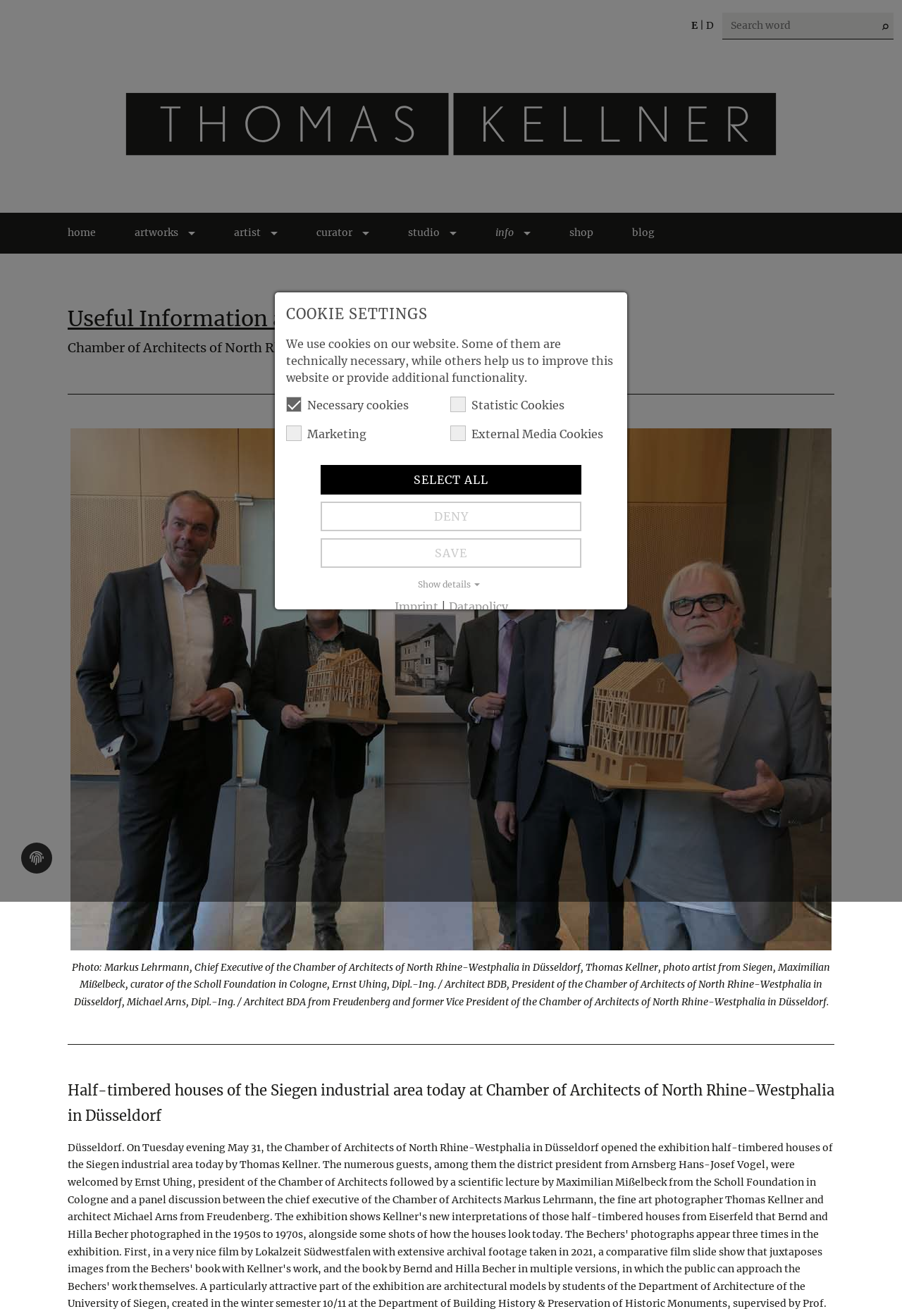Give a concise answer of one word or phrase to the question: 
What is the function of the buttons at the bottom of the page?

To manage cookie settings